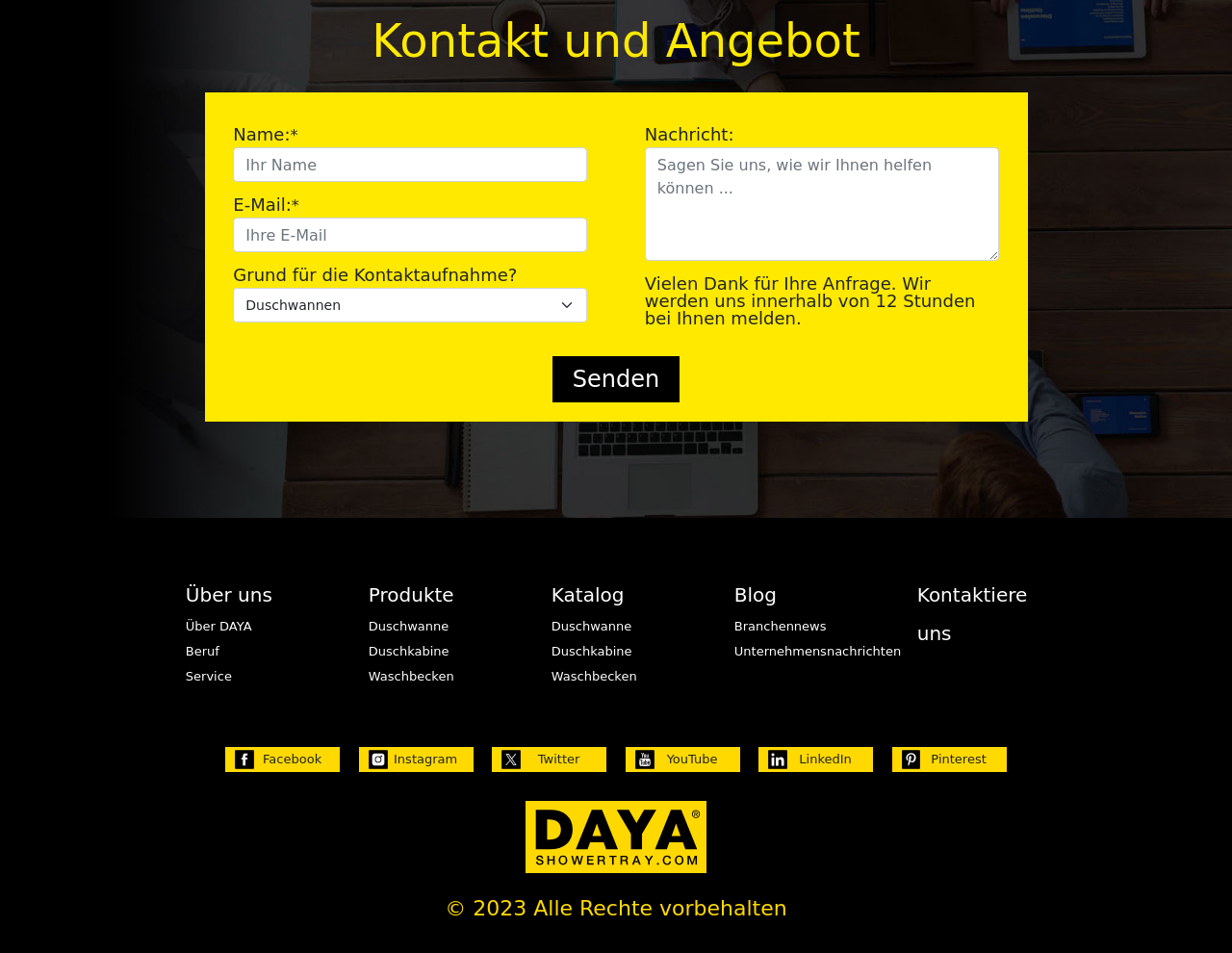How long does the company take to respond to inquiries?
Using the information from the image, answer the question thoroughly.

The webpage has a static text that says 'Vielen Dank für Ihre Anfrage. Wir werden uns innerhalb von 12 Stunden bei Ihnen melden.' which translates to 'Thank you for your inquiry. We will contact you within 12 hours.' This suggests that the company takes 12 hours to respond to inquiries.